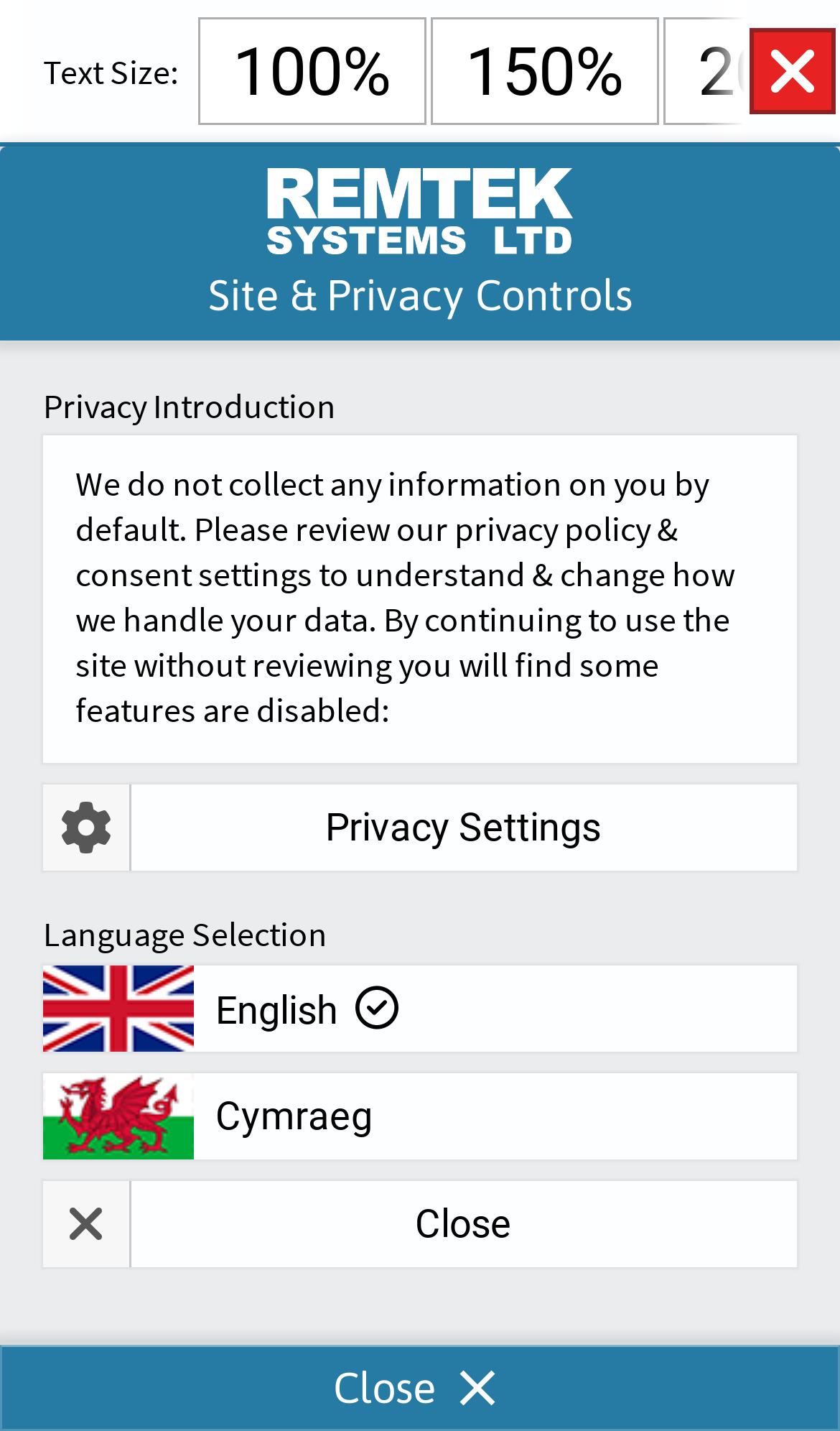Give a detailed account of the webpage's layout and content.

The webpage is about student feedback, with a focus on the importance of capturing feedback in service delivery. At the top left corner, there is a "SKIP TO CONTENT" link. Next to it, there is a section for adjusting text size, color, line height, and letter spacing, with multiple options to choose from. 

On the top right corner, there is a "Close Accessibility Controls" button, accompanied by a "Go To Remtek Systems Home Page" link and language selection options for English and Cymraeg. 

Below the top section, there is a prominent heading "NEWS & UPDATES" that spans across the page. 

At the bottom left corner, there are three buttons: "Site & Privacy Controls", an unknown icon, and "Enable Chat". 

The main content area is divided into two sections. The top section has a table with a "Site & Privacy Controls" label, and the bottom section has a privacy introduction message that explains how the site handles user data. There are buttons to access privacy settings, select language, and close the message. 

Throughout the page, there are multiple buttons and links for navigation and accessibility controls.